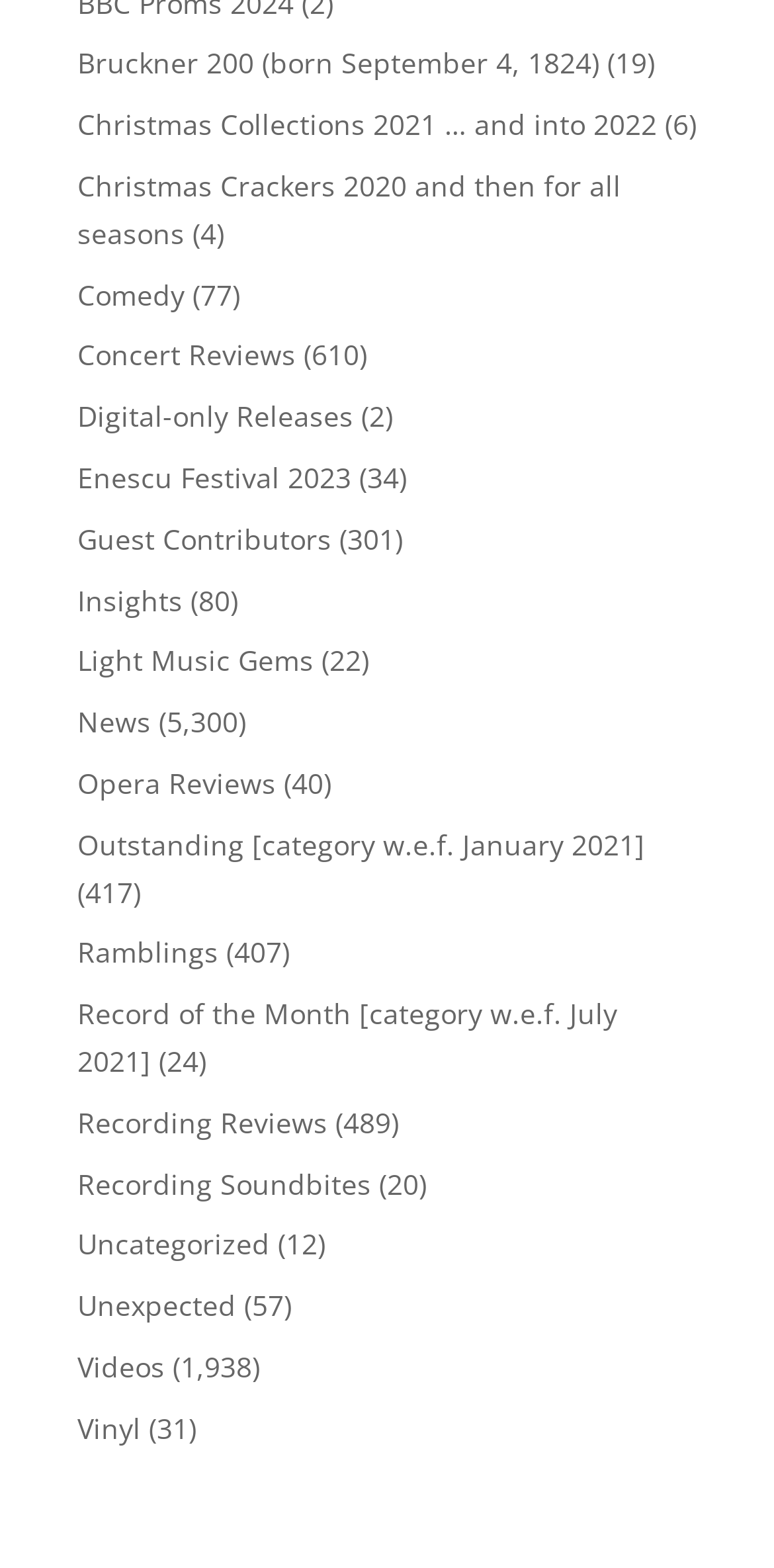Please identify the bounding box coordinates of the element's region that needs to be clicked to fulfill the following instruction: "Explore Concert Reviews". The bounding box coordinates should consist of four float numbers between 0 and 1, i.e., [left, top, right, bottom].

[0.1, 0.214, 0.382, 0.238]